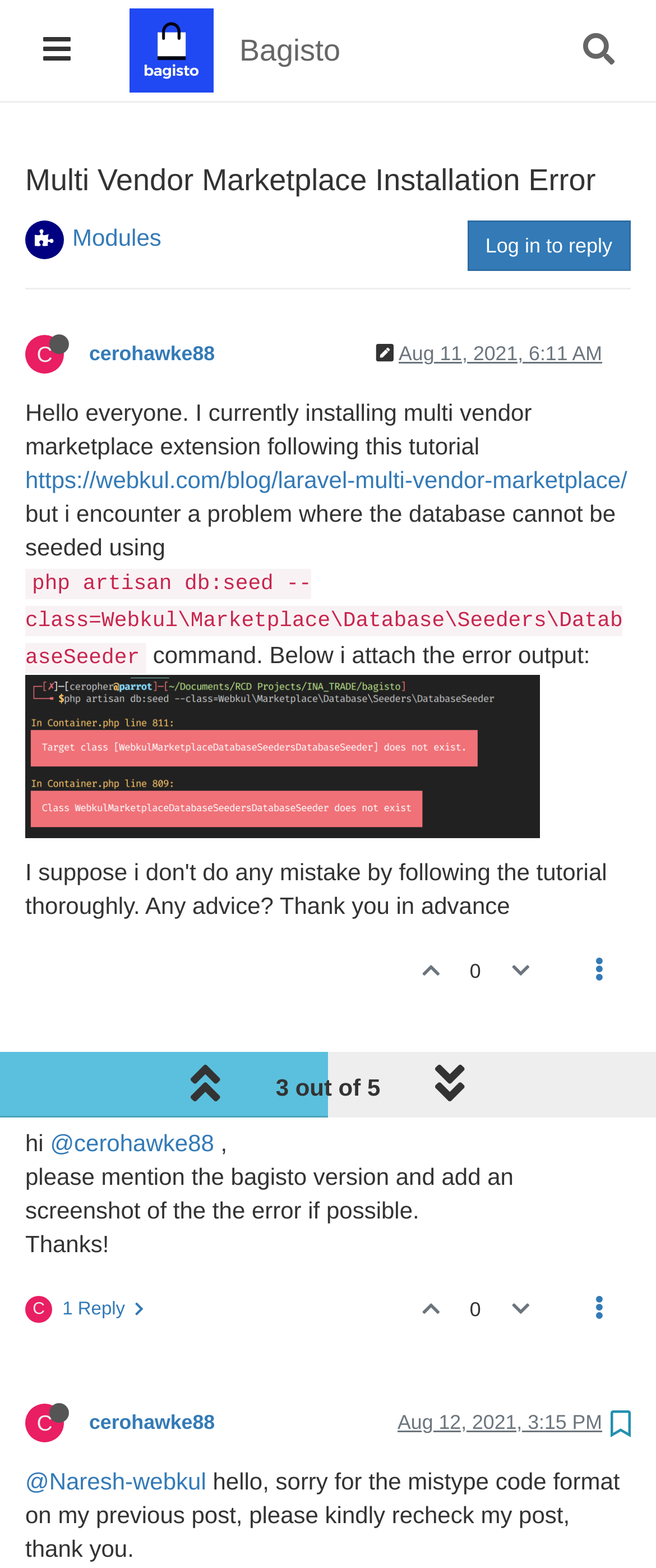Provide an in-depth caption for the elements present on the webpage.

This webpage appears to be a forum discussion thread on the Bagisto Forum, specifically focused on a "Multi Vendor Marketplace Installation Error". 

At the top, there are two buttons, one with a caret symbol and another with a search icon, accompanied by a search input field. To the right of these buttons, there is an image of the Bagisto Forum logo, followed by a heading that reads "Bagisto". 

Below this, there is a heading that states the topic of the discussion, "Multi Vendor Marketplace Installation Error". 

On the left side, there are several links, including "Modules" and "Log in to reply". 

The main content of the page consists of a series of posts and replies. The first post is from "cerohawke88" and describes an issue with installing the multi-vendor marketplace extension, including a command that was attempted and an error output. This post also includes an attached image. 

Below this post, there are several replies. The first reply is from "Naresh-webkul" and is a brief message asking the original poster to mention the Bagisto version and provide a screenshot of the error. 

The second reply is also from "cerohawke88" and appears to be a response to "Naresh-webkul". 

Throughout the page, there are various links and icons, including links to reply to posts, edit posts, and view user profiles. There are also several generic elements, such as text labels indicating the online status of users.